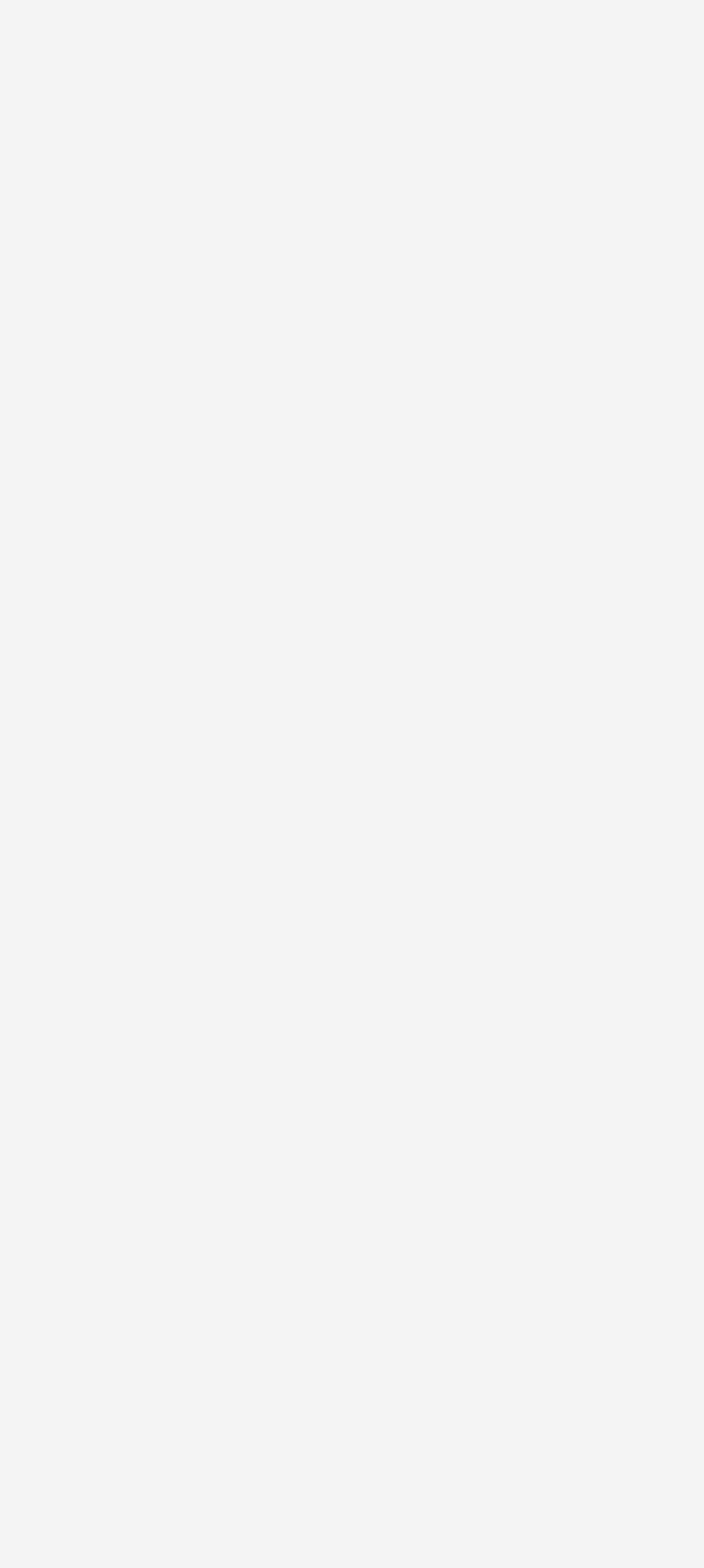Can you identify the bounding box coordinates of the clickable region needed to carry out this instruction: 'Click on ELECTRICITY'? The coordinates should be four float numbers within the range of 0 to 1, stated as [left, top, right, bottom].

[0.051, 0.033, 0.31, 0.057]